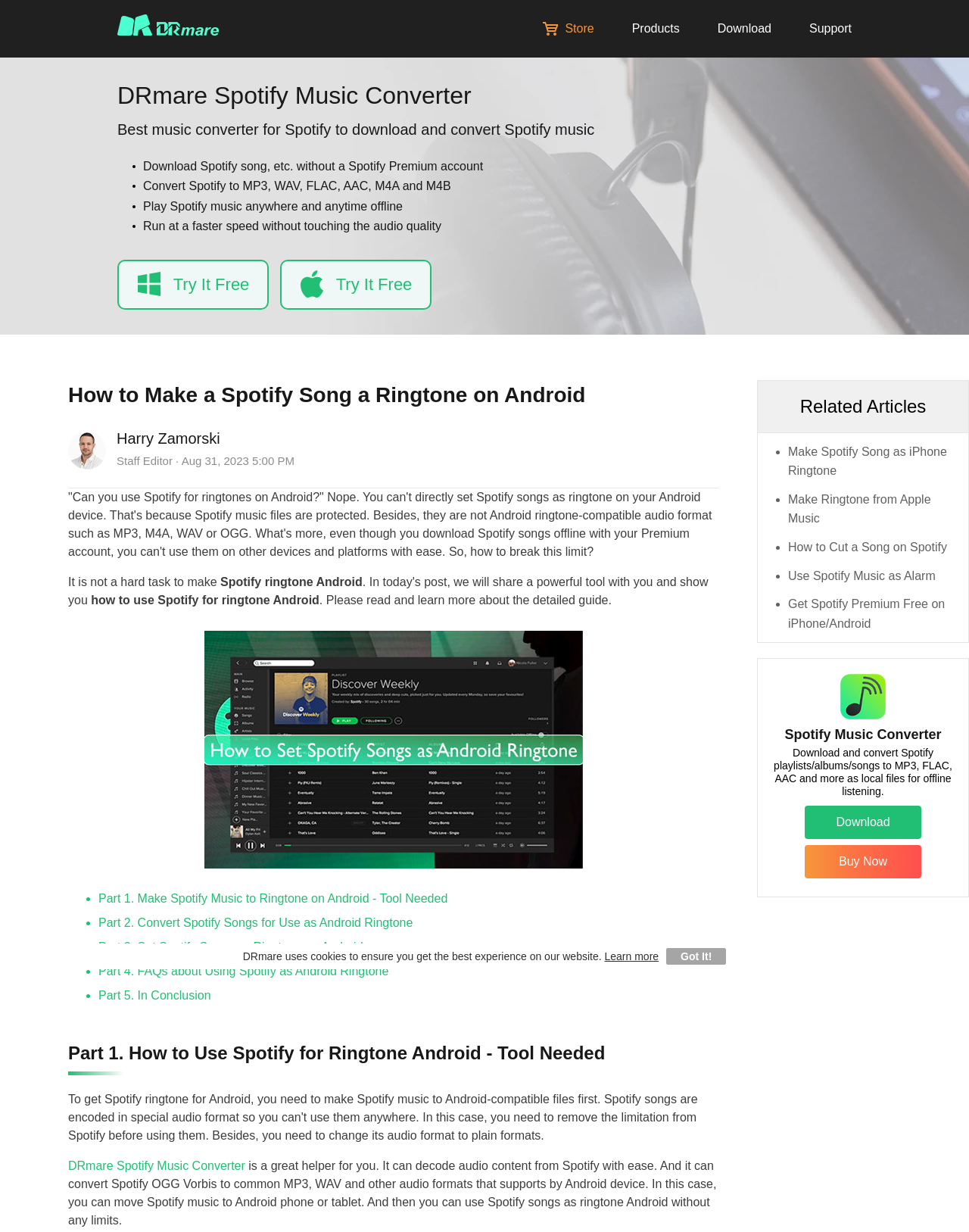Please give a concise answer to this question using a single word or phrase: 
What is the author of the article?

Harry Zamorski